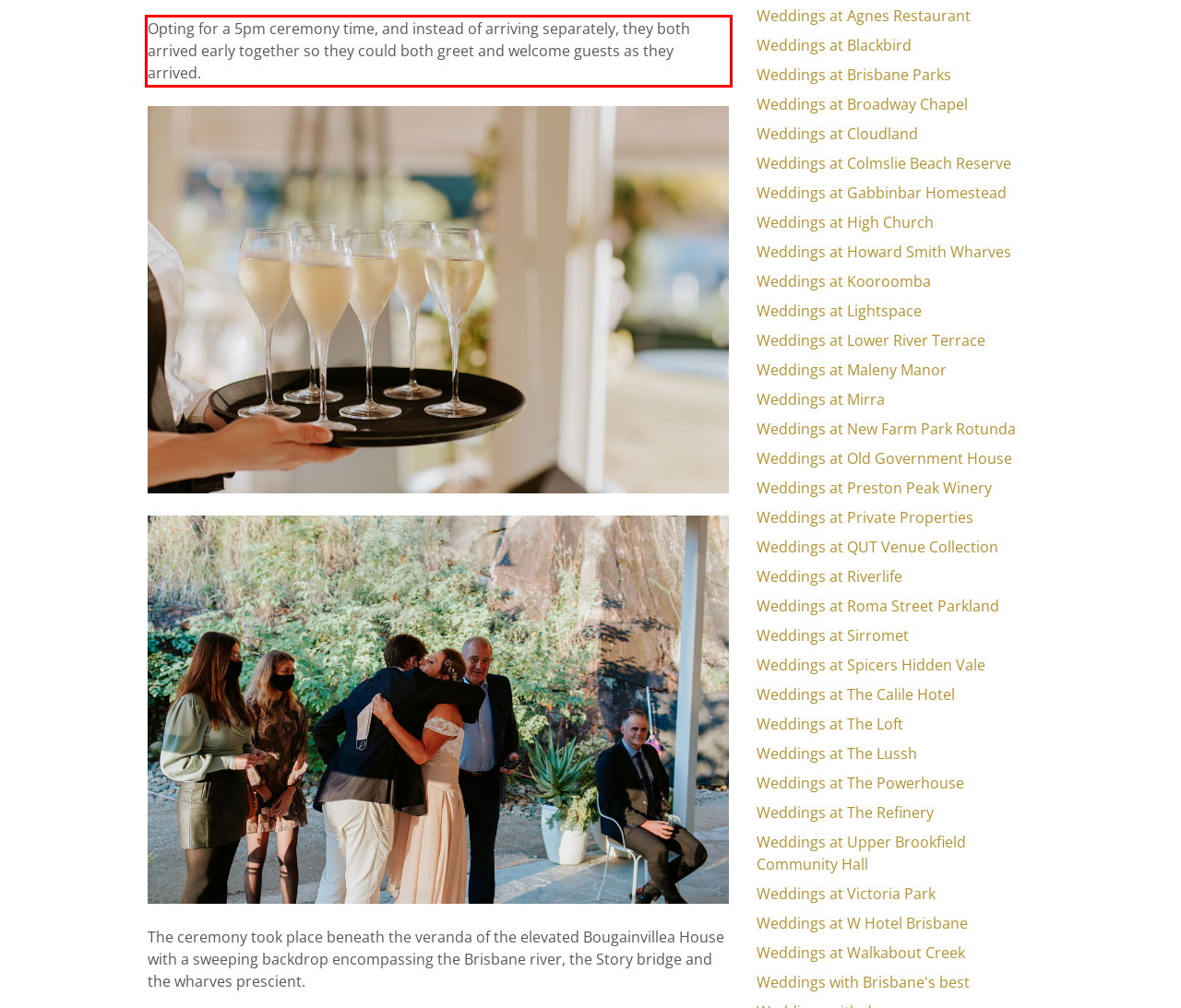Examine the webpage screenshot and use OCR to recognize and output the text within the red bounding box.

Opting for a 5pm ceremony time, and instead of arriving separately, they both arrived early together so they could both greet and welcome guests as they arrived.